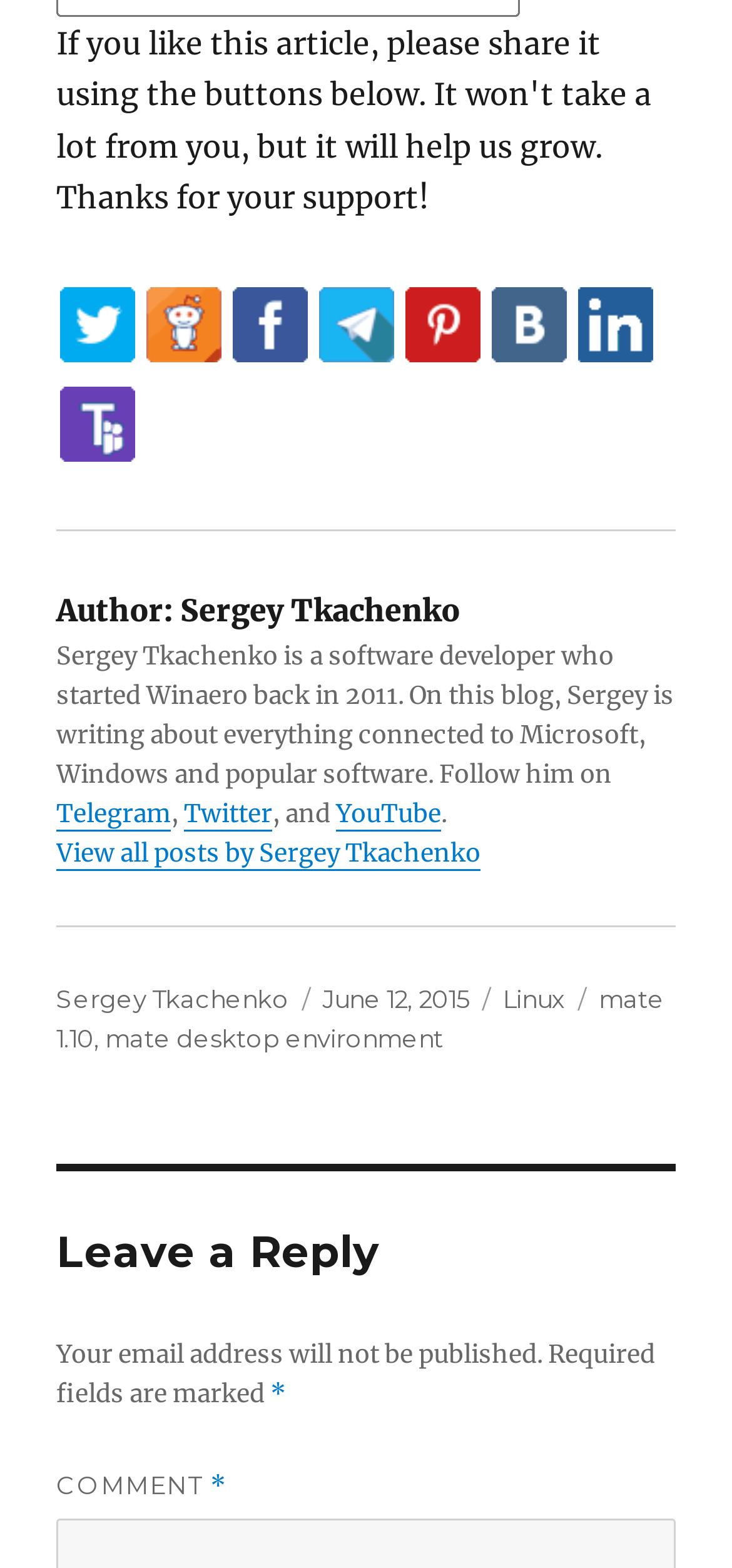Can you find the bounding box coordinates of the area I should click to execute the following instruction: "View posts in Linux category"?

[0.687, 0.628, 0.772, 0.647]